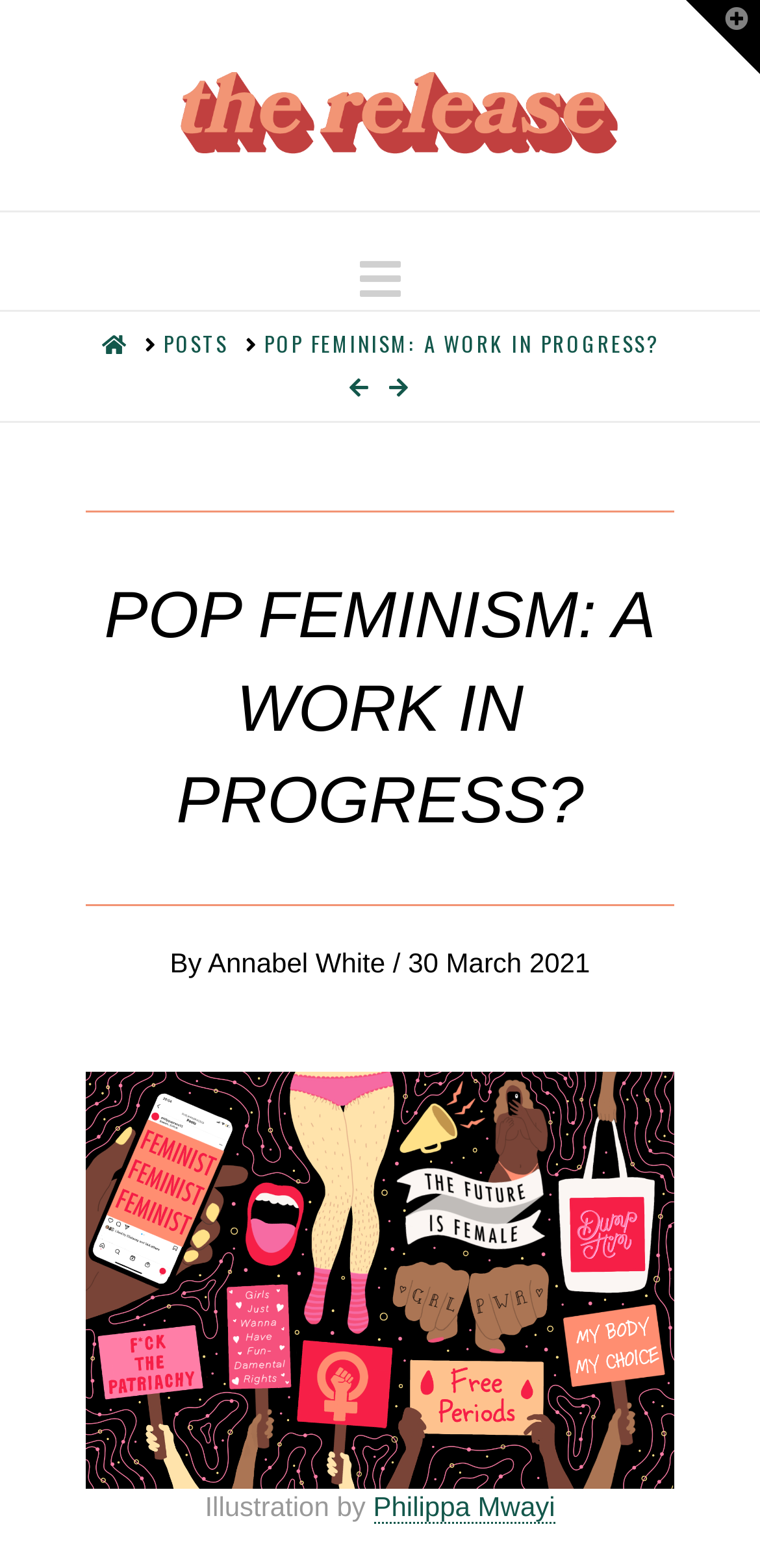Please give the bounding box coordinates of the area that should be clicked to fulfill the following instruction: "View Rachelle Miller's pics". The coordinates should be in the format of four float numbers from 0 to 1, i.e., [left, top, right, bottom].

None